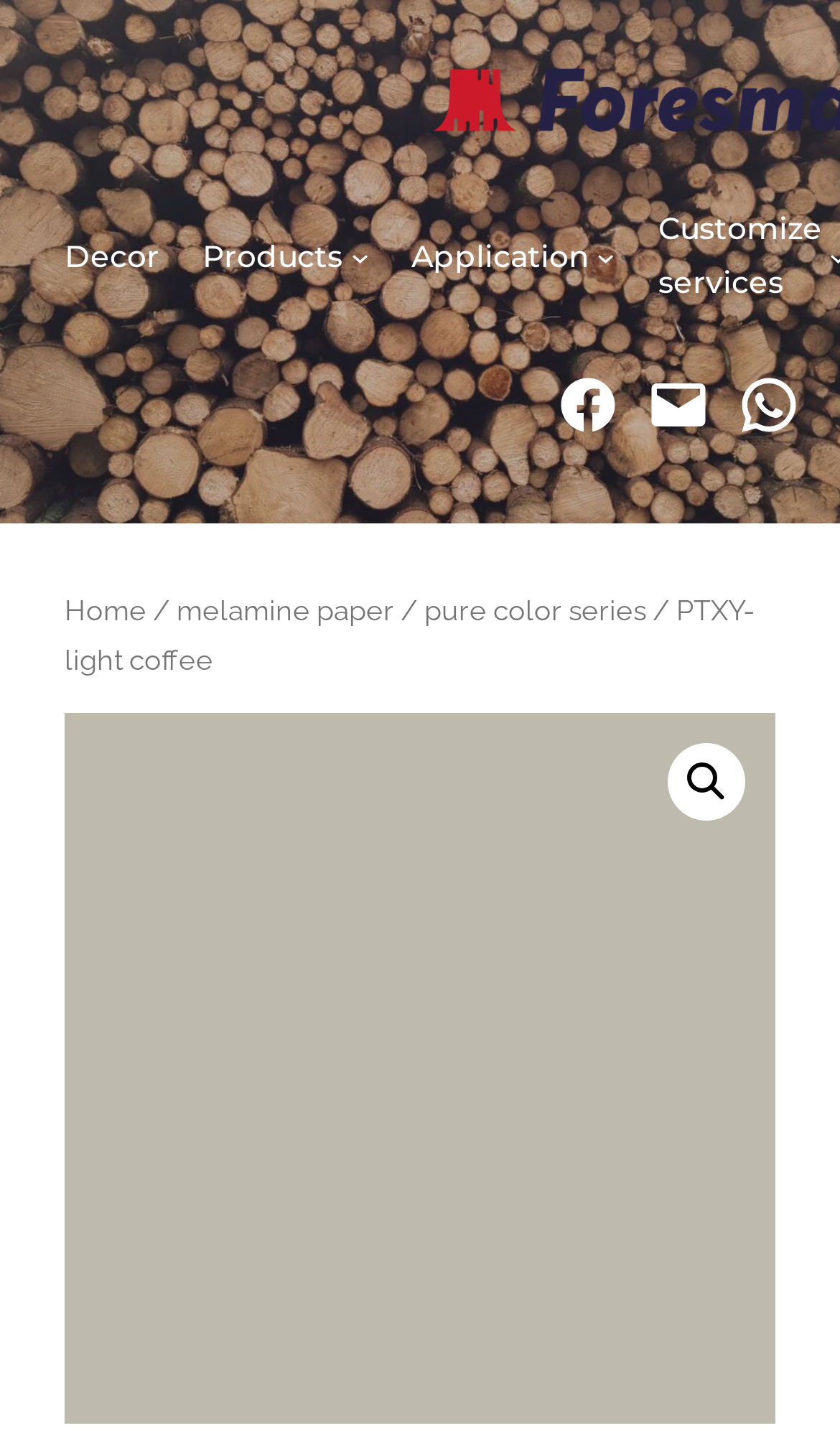Determine the bounding box coordinates for the clickable element to execute this instruction: "Sort the reviews". Provide the coordinates as four float numbers between 0 and 1, i.e., [left, top, right, bottom].

None